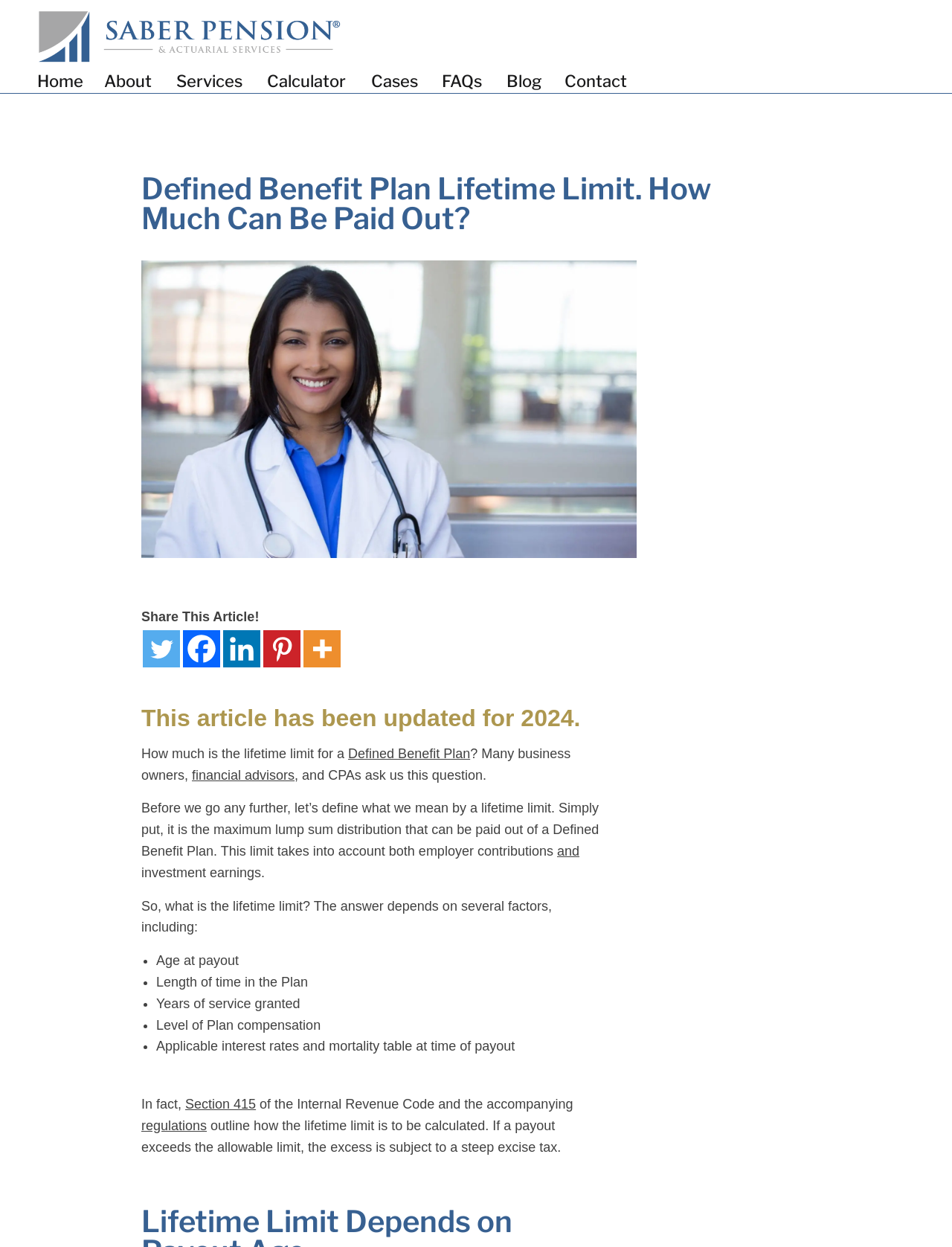What factors affect the lifetime limit of a Defined Benefit Plan?
Based on the image, provide your answer in one word or phrase.

Age, compensation, service, etc.